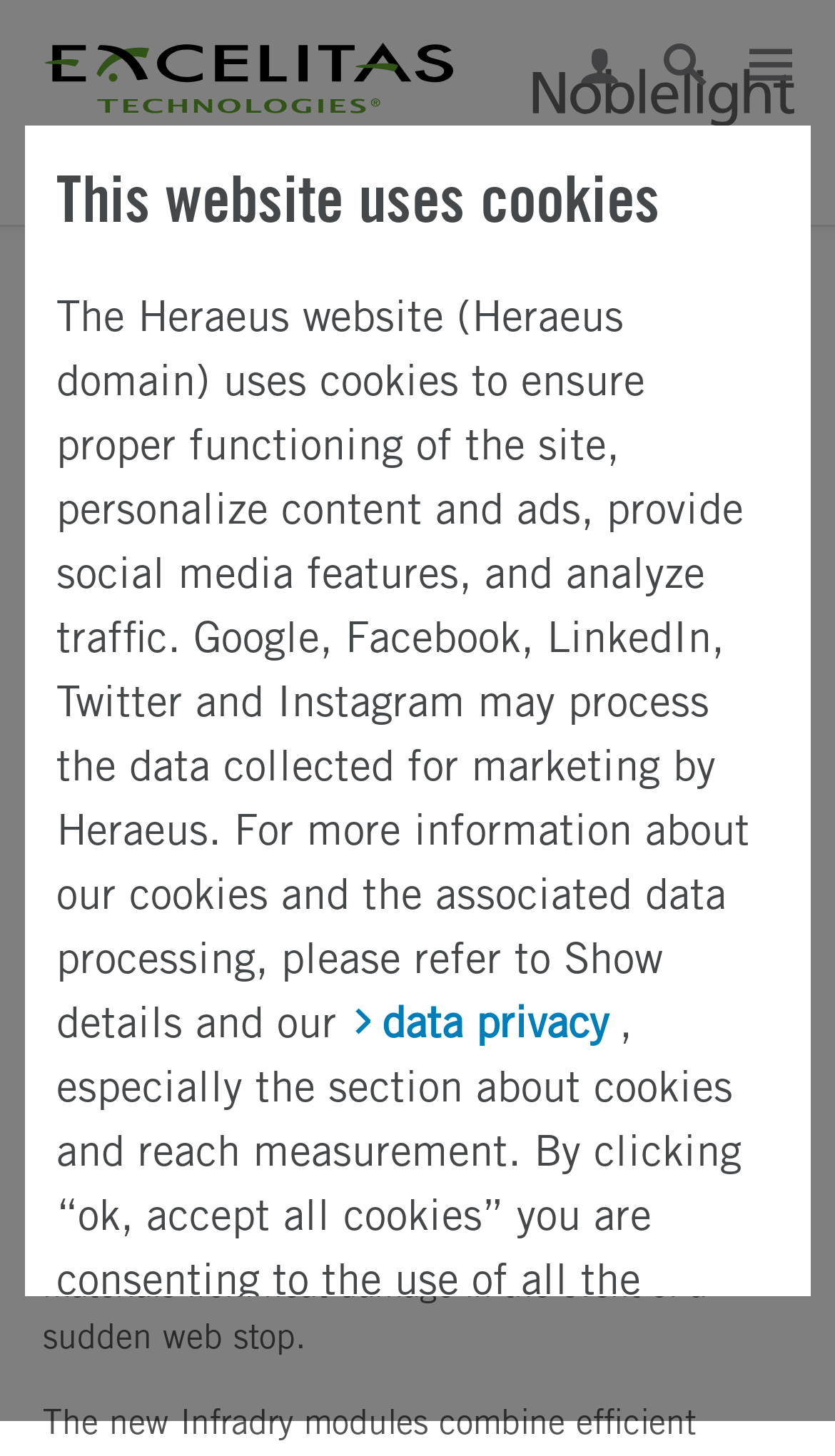What is the purpose of infrared heating systems?
Refer to the image and provide a thorough answer to the question.

I found the answer by reading the StaticText that describes the advantages of infrared heating systems, which includes 'Uniform heating with powerful systems that enable high production speeds'.